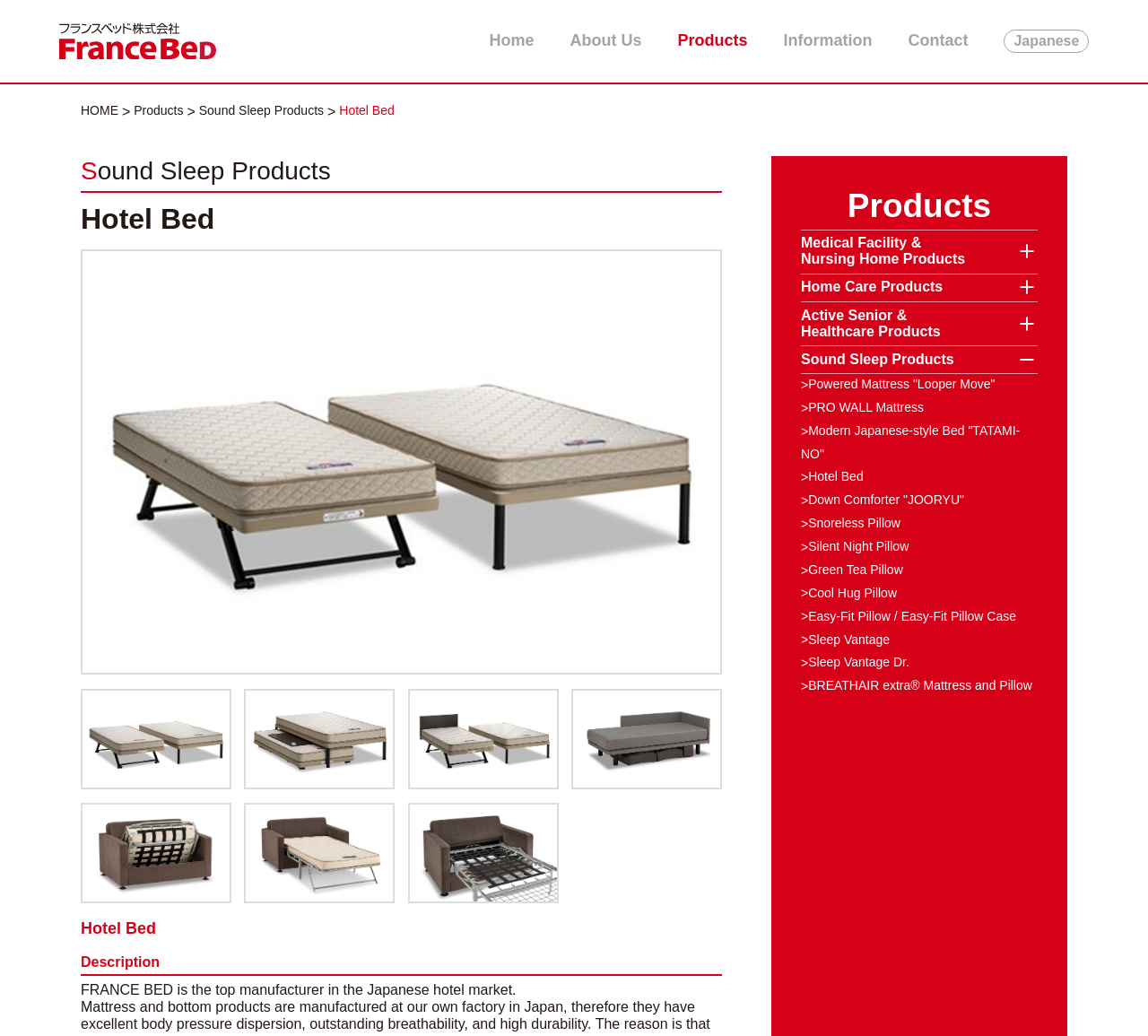Locate the bounding box coordinates of the area that needs to be clicked to fulfill the following instruction: "go to home page". The coordinates should be in the format of four float numbers between 0 and 1, namely [left, top, right, bottom].

[0.426, 0.029, 0.465, 0.051]